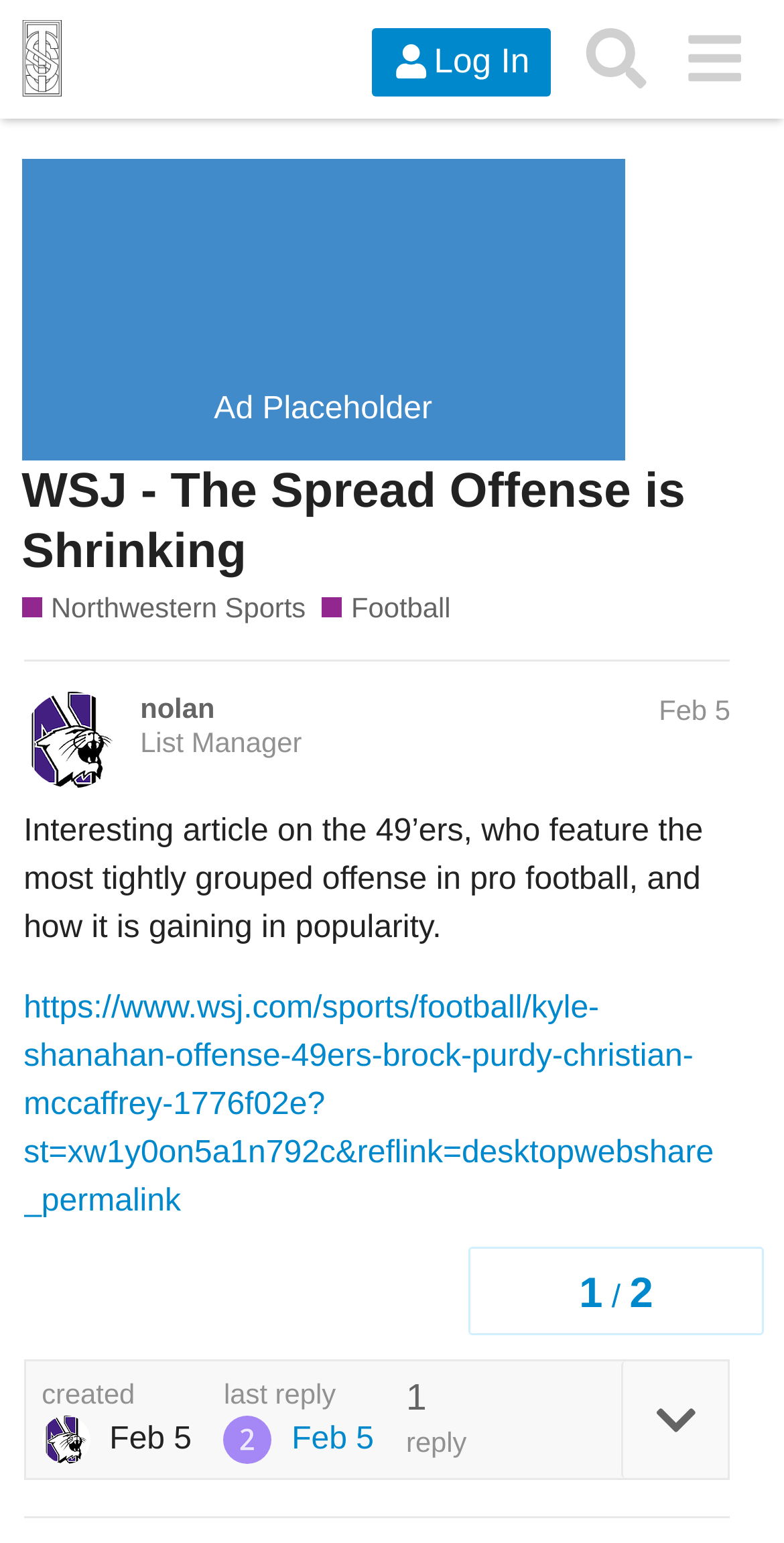What is the date of the last reply?
Answer the question with a detailed explanation, including all necessary information.

The date of the last reply can be determined by looking at the link 'last reply Feb 5' on the webpage. The generic text 'Feb 5, 2024 5:42 pm' next to this link indicates the date and time of the last reply.